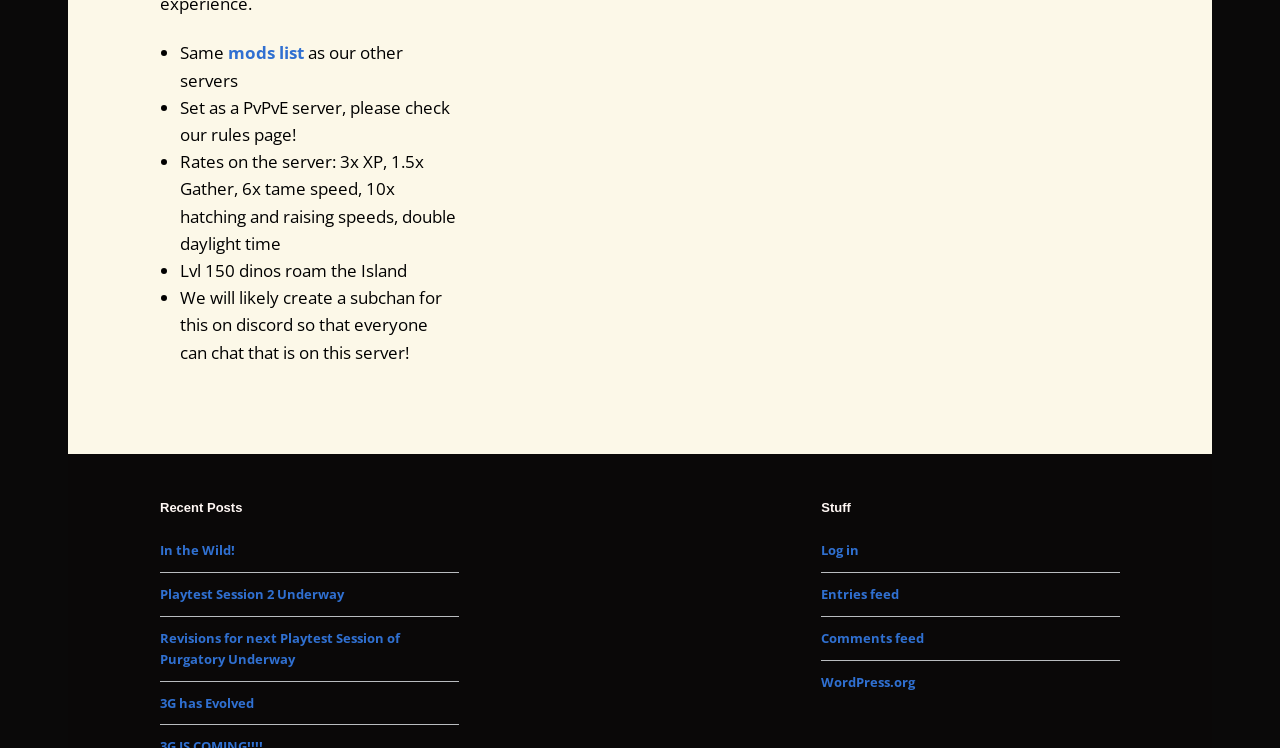Find the bounding box coordinates of the clickable element required to execute the following instruction: "Click on the 'Kaufen' link". Provide the coordinates as four float numbers between 0 and 1, i.e., [left, top, right, bottom].

None